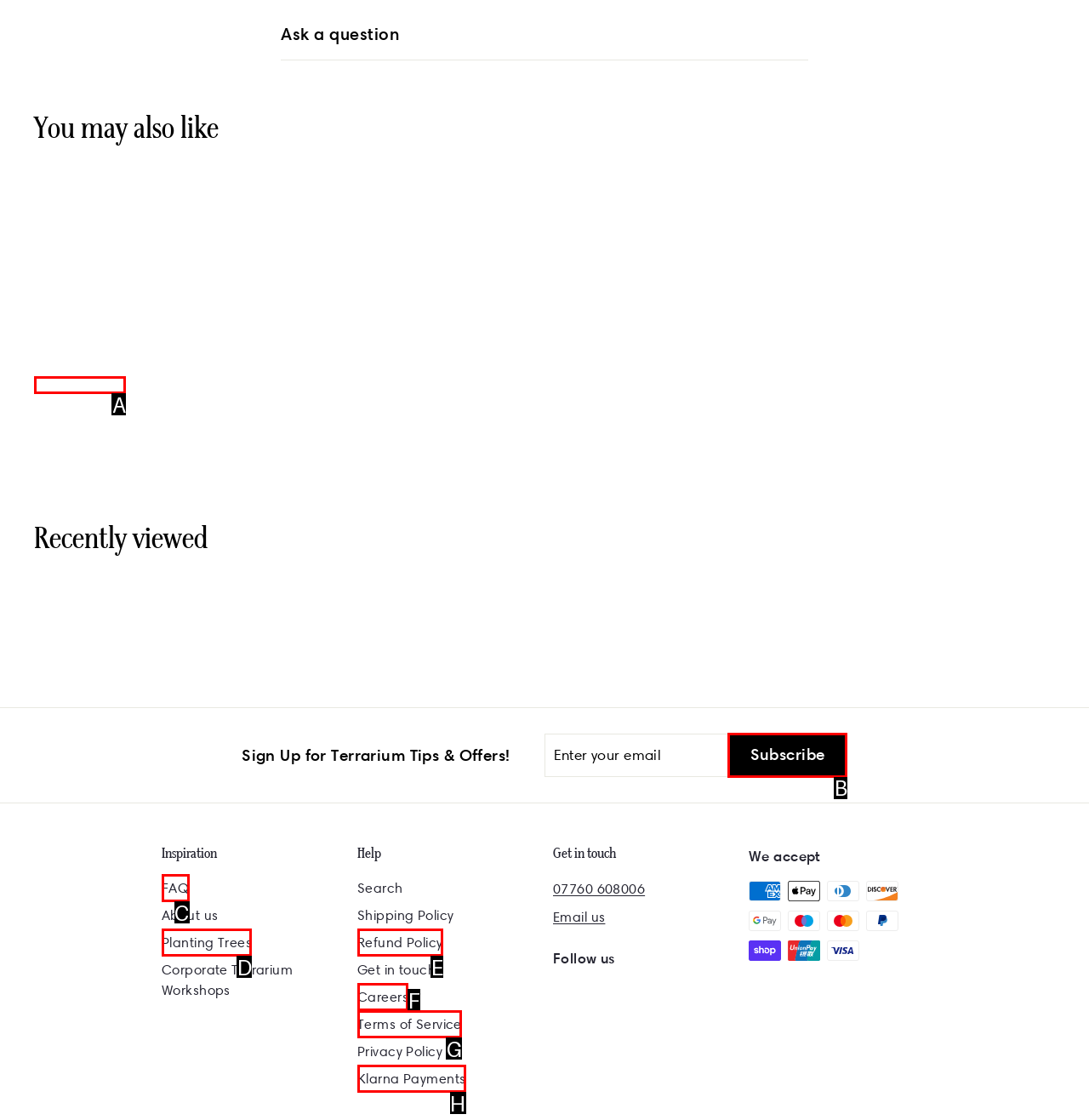Point out the option that needs to be clicked to fulfill the following instruction: Subscribe to Terrarium Tips & Offers
Answer with the letter of the appropriate choice from the listed options.

B